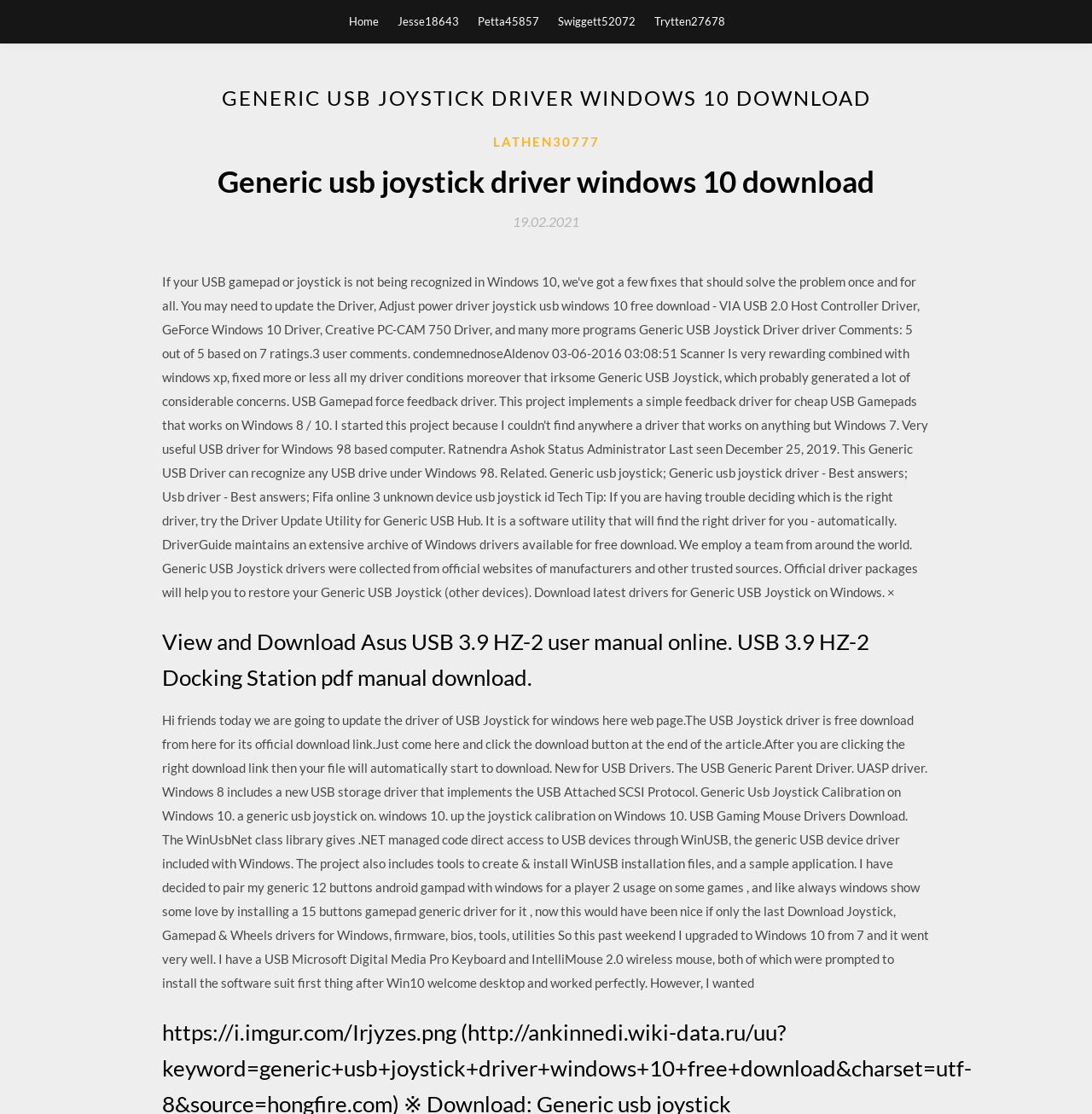Respond with a single word or phrase to the following question:
What is the format of the user manual mentioned?

PDF